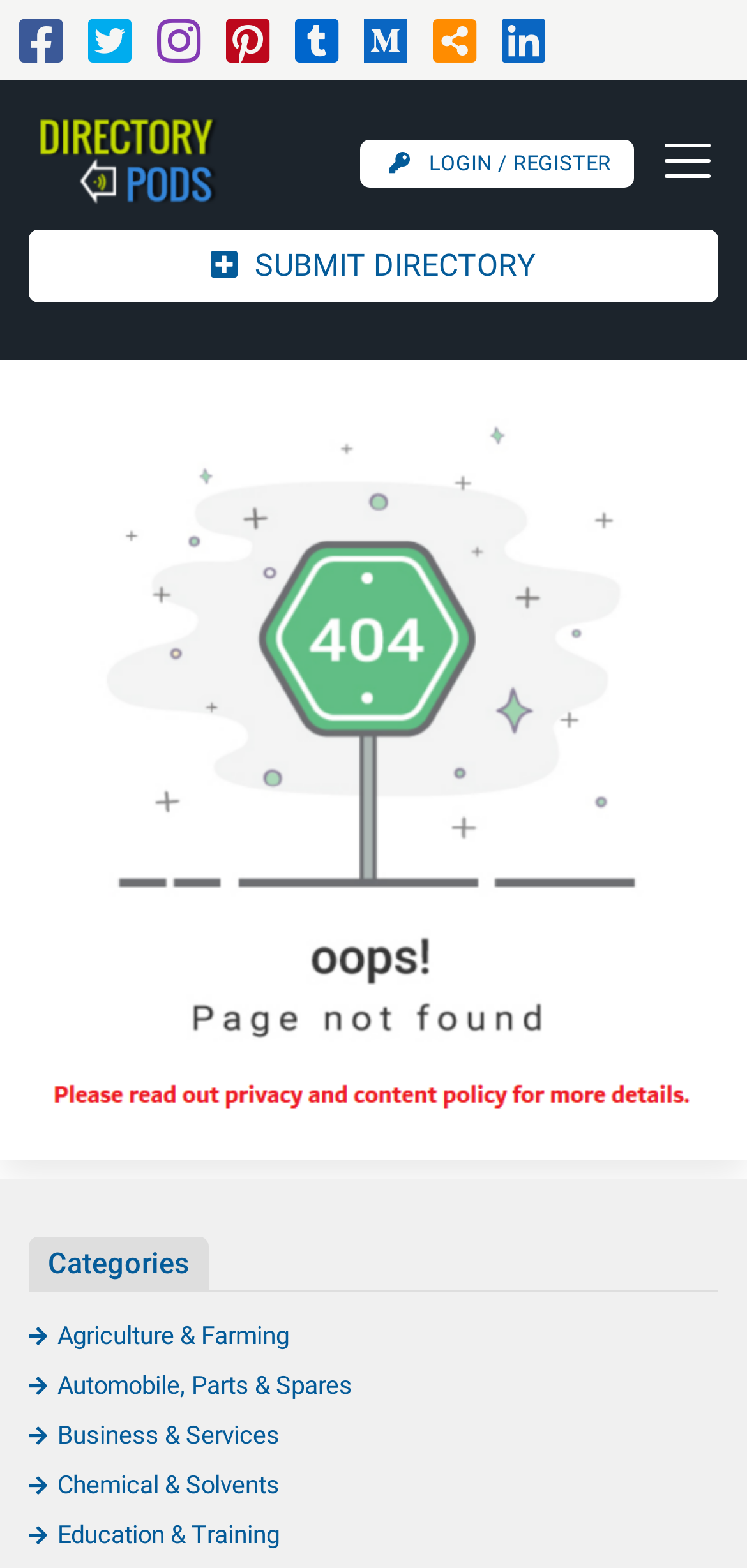Find the bounding box coordinates for the element that must be clicked to complete the instruction: "Submit a directory". The coordinates should be four float numbers between 0 and 1, indicated as [left, top, right, bottom].

[0.038, 0.147, 0.962, 0.193]